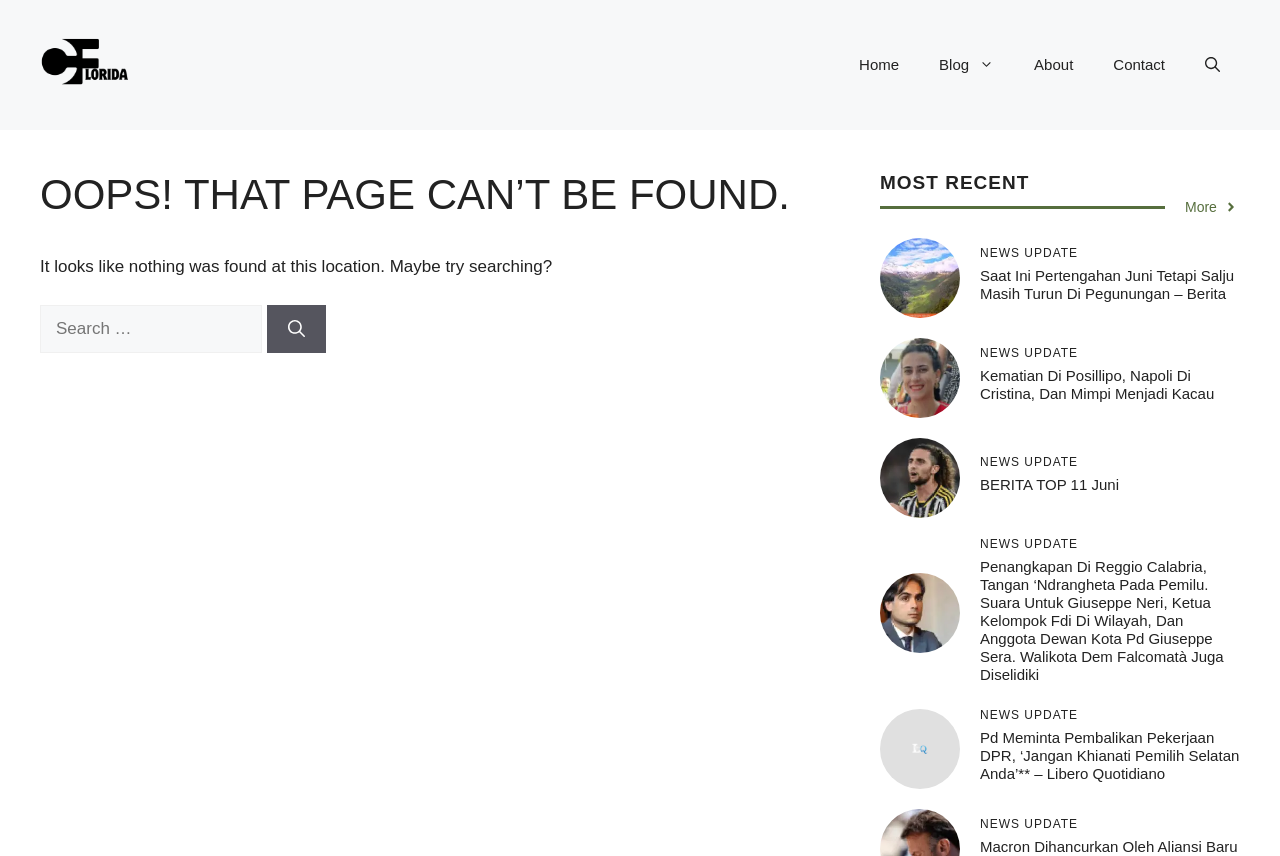Please give a succinct answer using a single word or phrase:
What is the error message displayed on the page?

OOPS! THAT PAGE CAN’T BE FOUND.